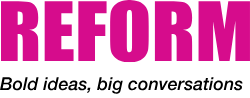Offer a detailed narrative of what is shown in the image.

The image features the word "REFORM" prominently displayed in bold pink letters, signifying the organization's focus on innovative ideas and discussions surrounding societal change. Below the main title, a subtitle reads "Bold ideas, big conversations," emphasizing the organization's commitment to engaging in significant dialogues that challenge the status quo. This visual representation sets the tone for the content provided in the accompanying article, which discusses various pressing issues, including industrial actions and healthcare challenges faced within the NHS as of January 2023.